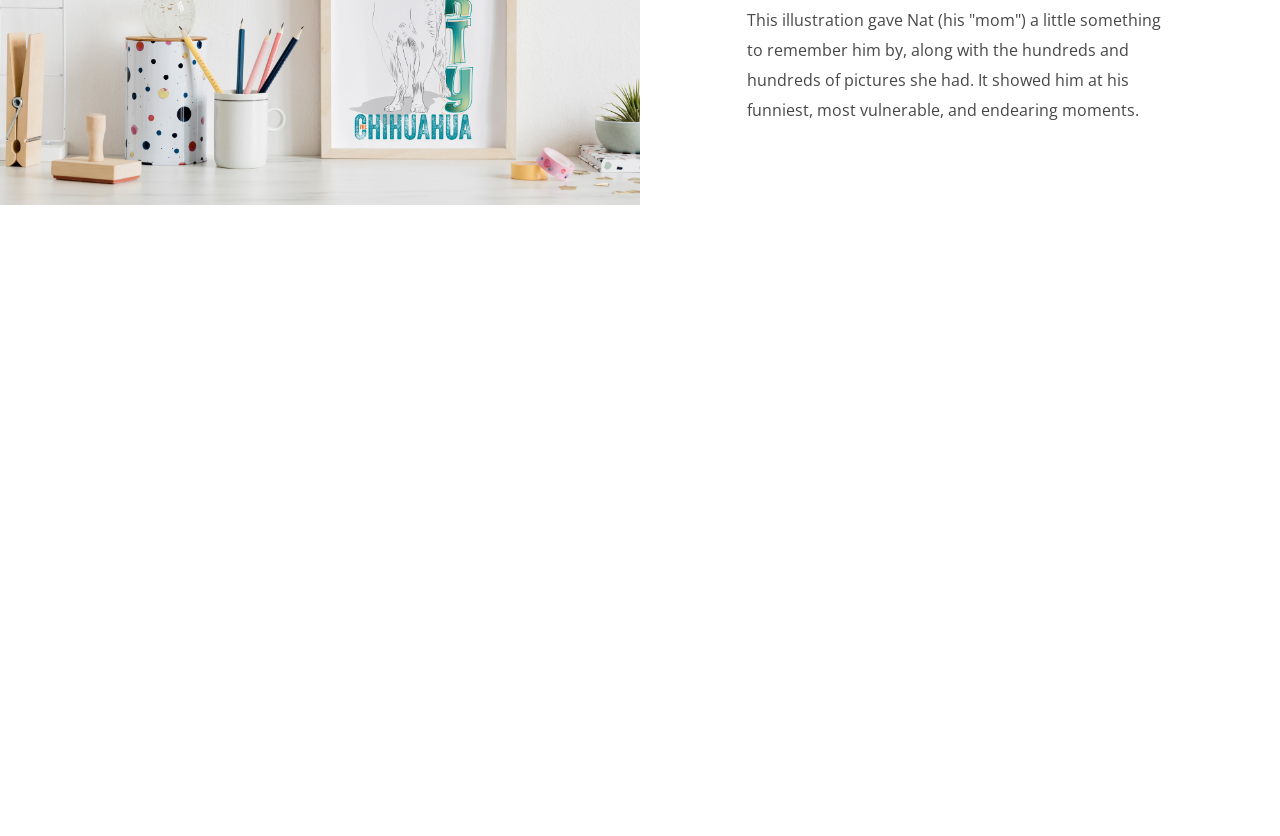What is the company name mentioned at the bottom?
Look at the image and respond with a one-word or short phrase answer.

Ormiga Creative